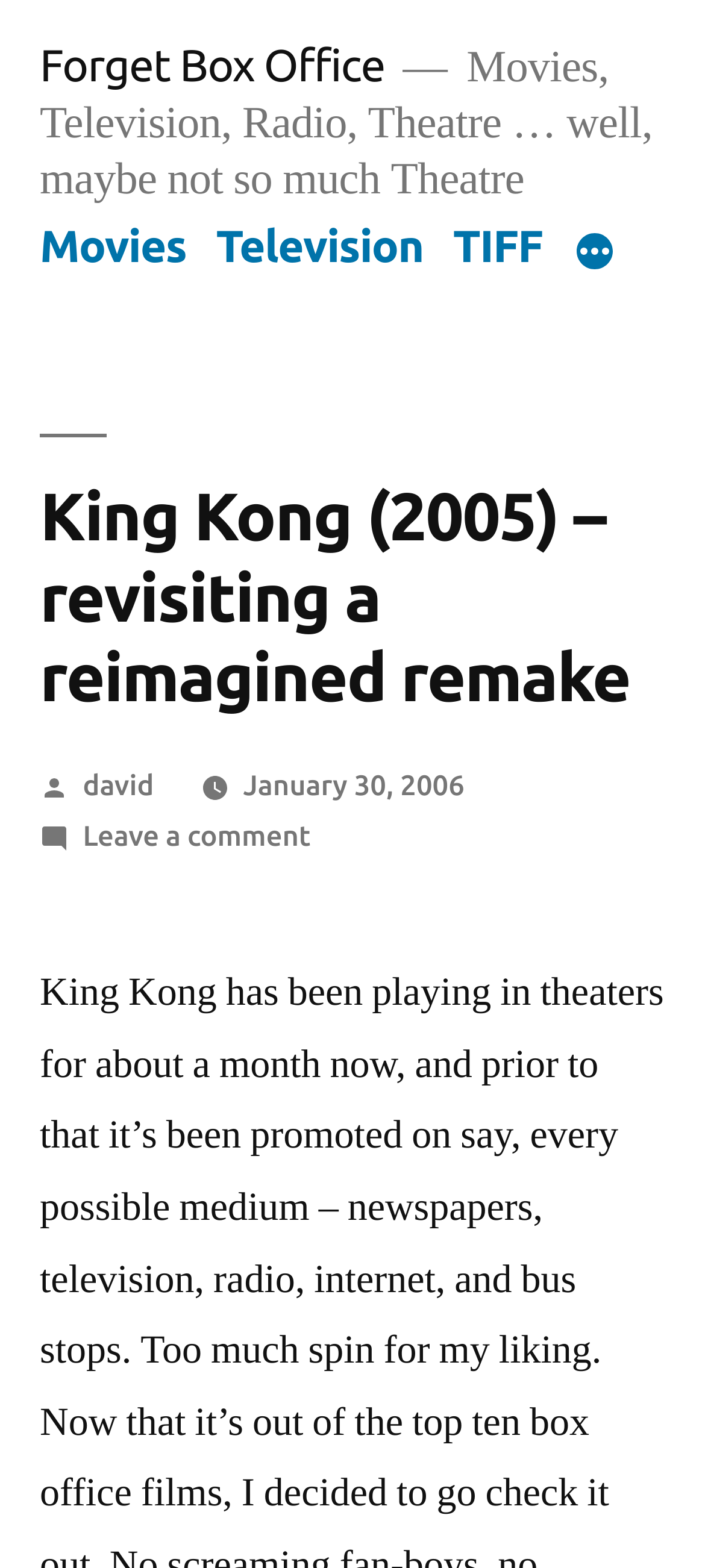What is the topic of the article?
Give a detailed response to the question by analyzing the screenshot.

The article title is 'King Kong (2005) – revisiting a reimagined remake', which indicates that the topic of the article is the 2005 remake of the movie King Kong.